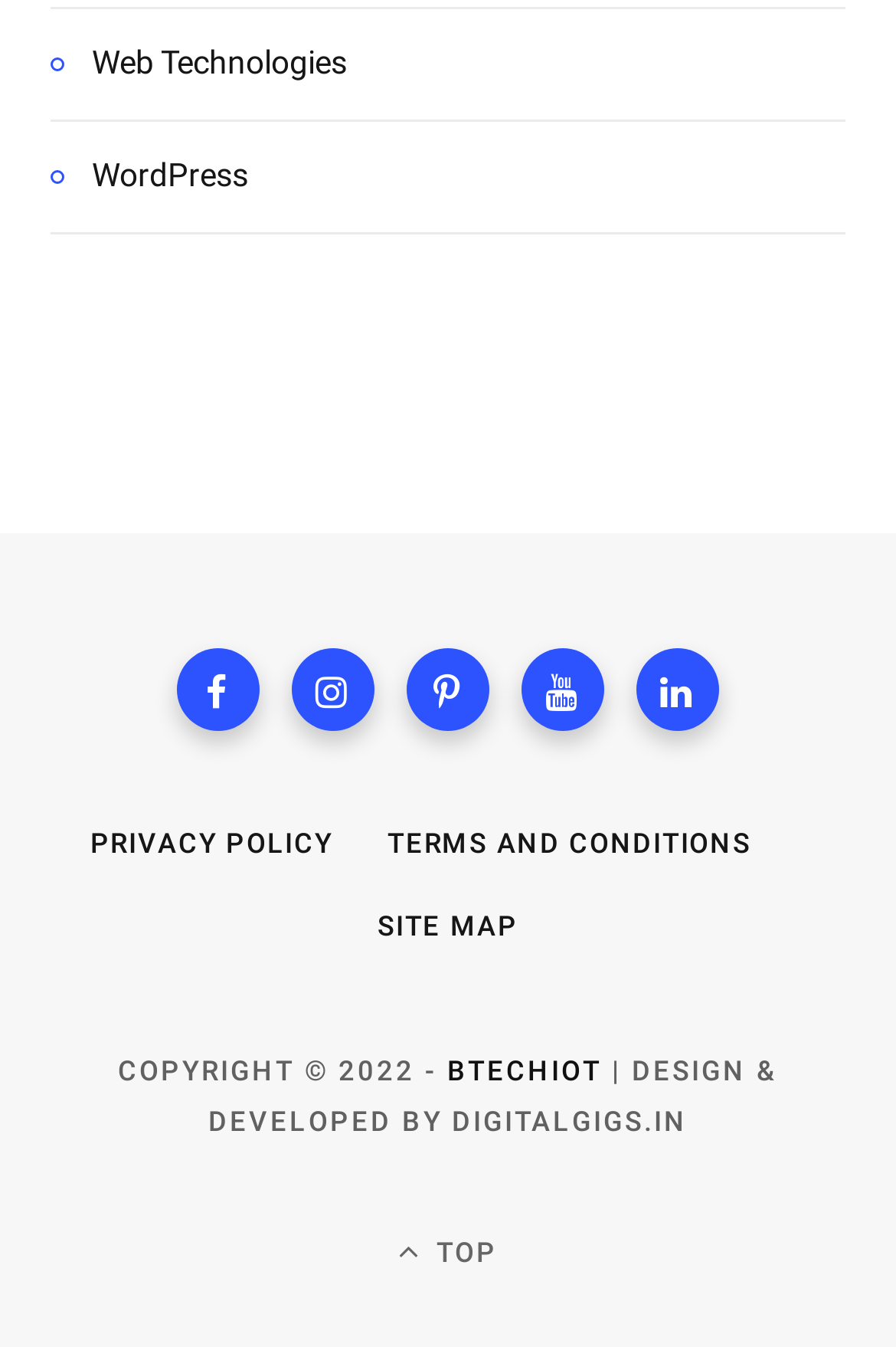Please identify the bounding box coordinates of the area I need to click to accomplish the following instruction: "scroll to the top of the page".

[0.038, 0.652, 0.962, 0.69]